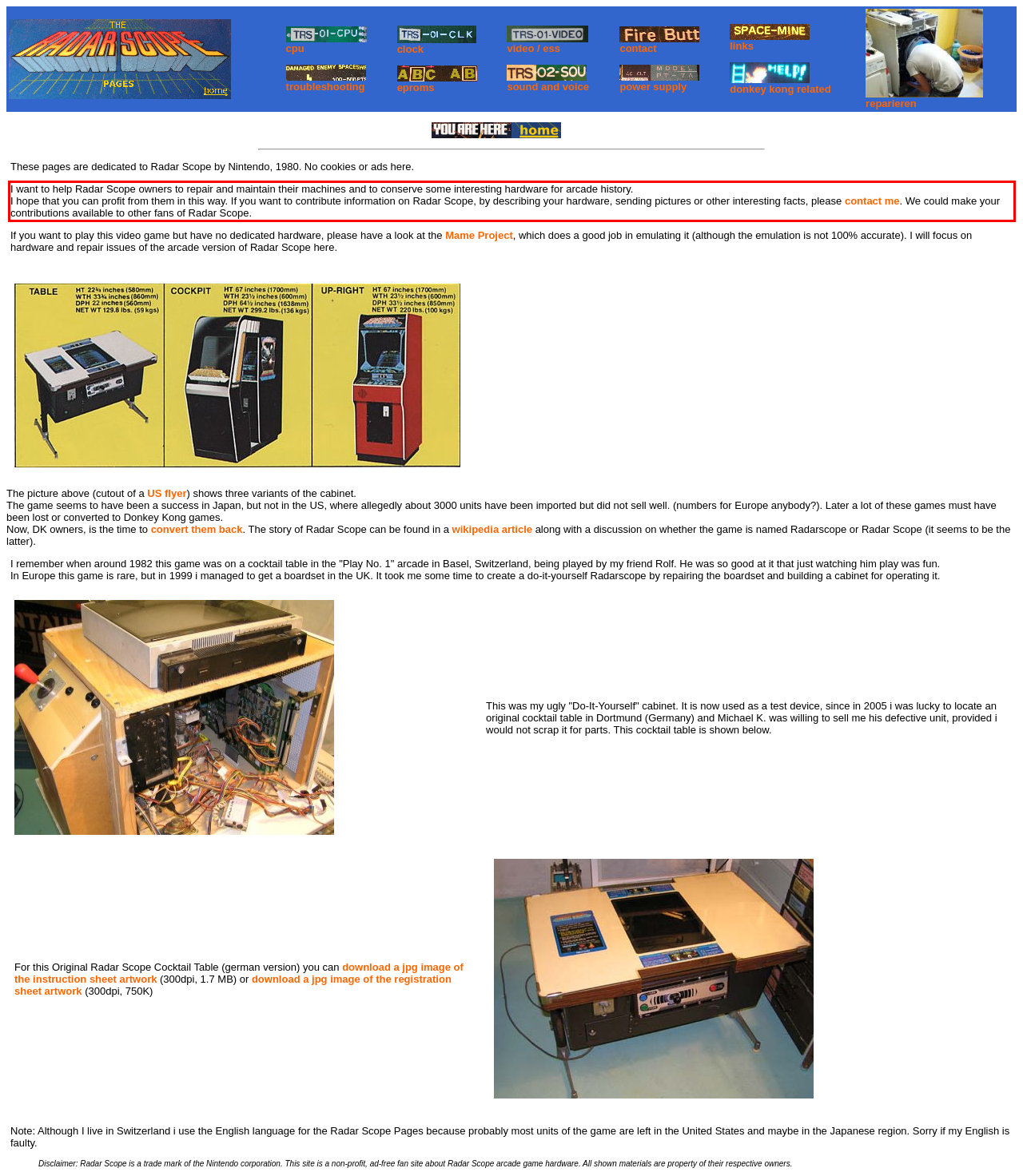Identify and transcribe the text content enclosed by the red bounding box in the given screenshot.

I want to help Radar Scope owners to repair and maintain their machines and to conserve some interesting hardware for arcade history. I hope that you can profit from them in this way. If you want to contribute information on Radar Scope, by describing your hardware, sending pictures or other interesting facts, please contact me. We could make your contributions available to other fans of Radar Scope.